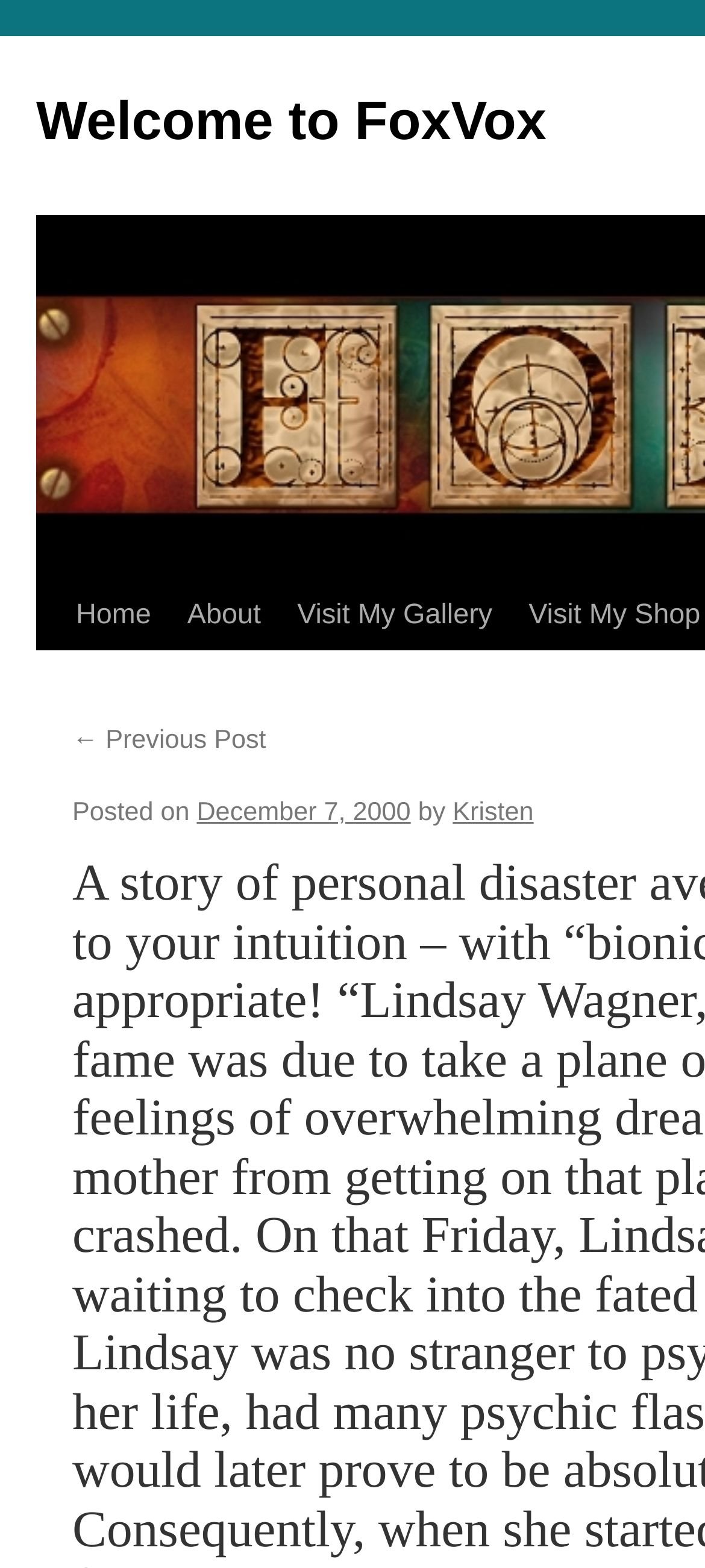Analyze the image and deliver a detailed answer to the question: How many main menu items are there?

There are three links 'Home', 'About', and 'Visit My Gallery' that are likely the main menu items, as they are located together and have similar bounding box coordinates.